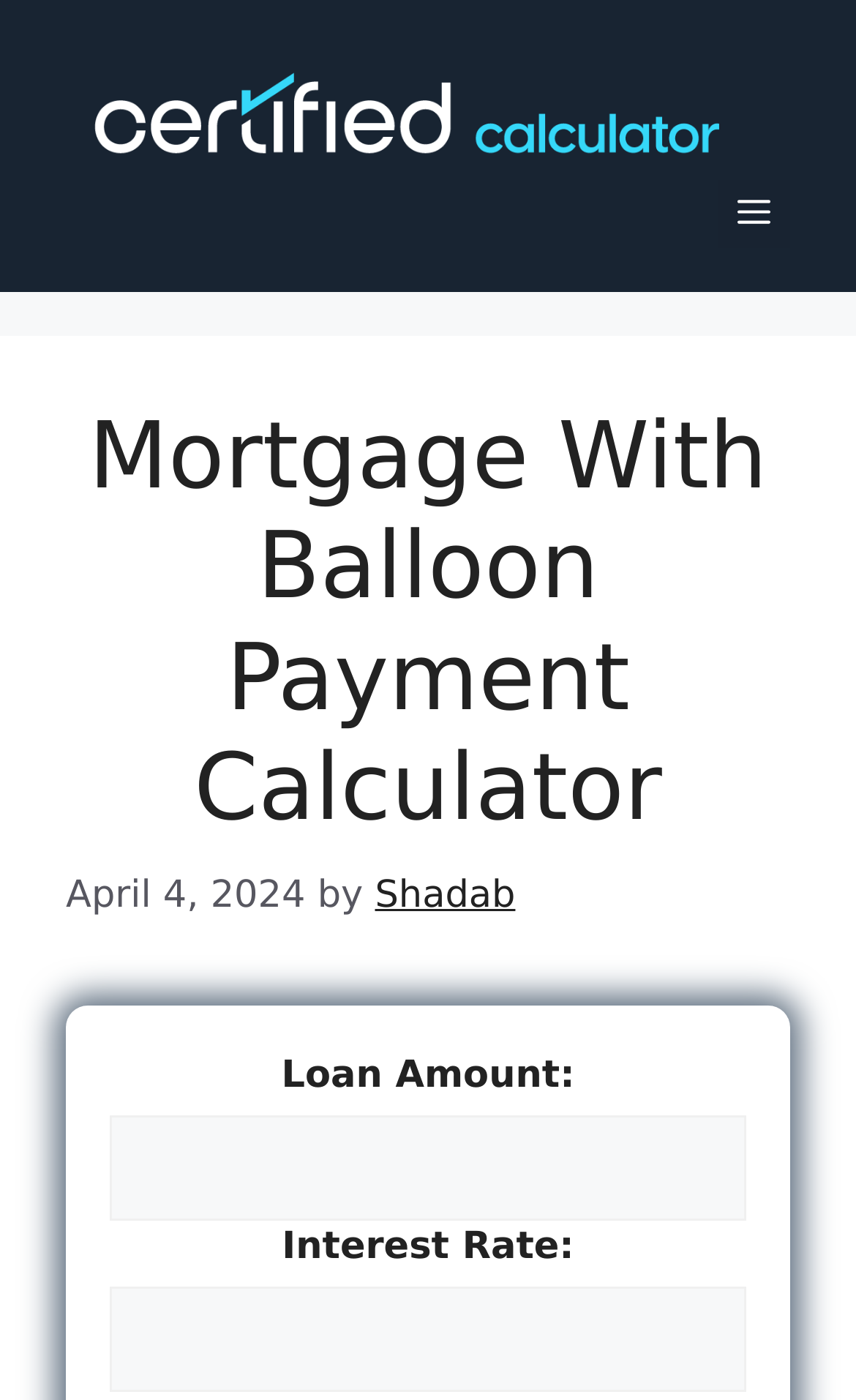Explain in detail what is displayed on the webpage.

The webpage is a mortgage calculator with a balloon payment feature. At the top, there is a banner that spans the entire width of the page, containing a link to the "Certified Calculator" site, accompanied by an image with the same name. To the right of the banner, there is a mobile toggle navigation button labeled "Menu".

Below the banner, there is a header section that occupies most of the page's width. It contains a heading that reads "Mortgage With Balloon Payment Calculator", followed by a timestamp showing the current date, "April 4, 2024", and a byline crediting "Shadab".

The main content of the page is a calculator form, which is positioned below the header section. The form consists of two input fields: "Loan Amount" and "Interest Rate". Each field has a corresponding spin button that allows users to adjust the values. The "Loan Amount" field is located above the "Interest Rate" field, and both fields are aligned to the left side of the page.